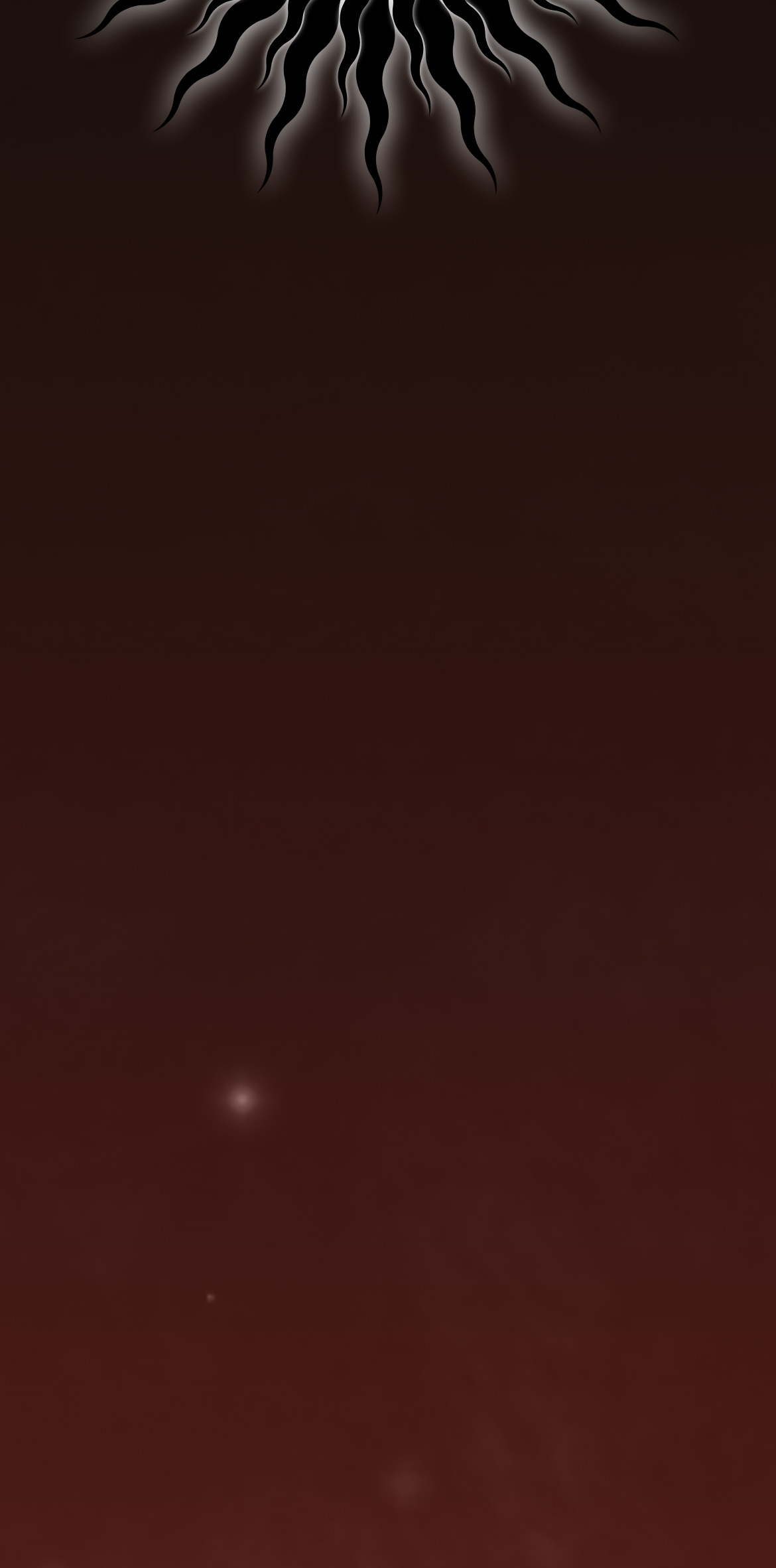Can you specify the bounding box coordinates for the region that should be clicked to fulfill this instruction: "Check the terms and conditions".

[0.418, 0.933, 0.826, 0.96]